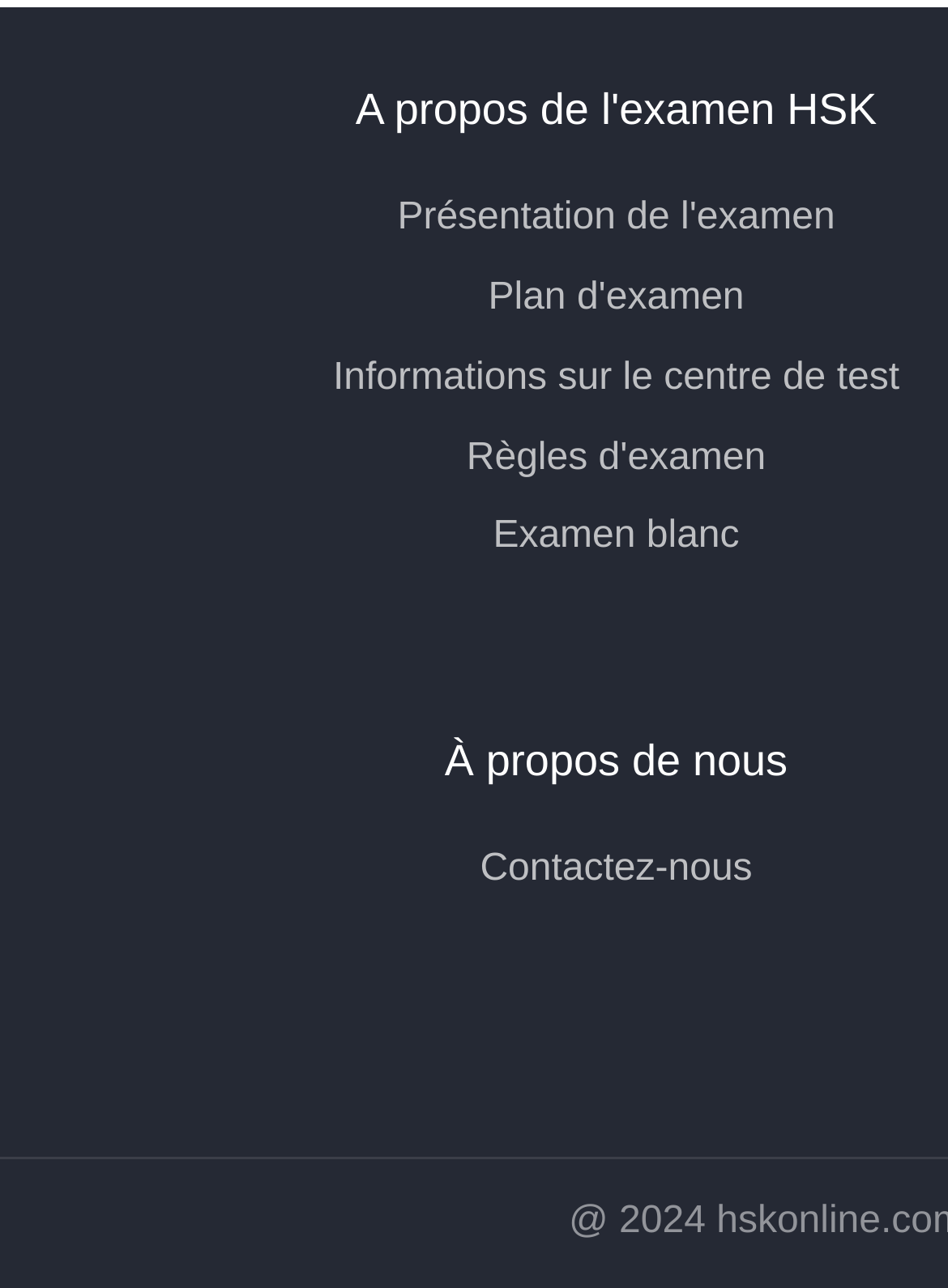Use a single word or phrase to answer the question:
What is the last link on the webpage?

Contactez-nous